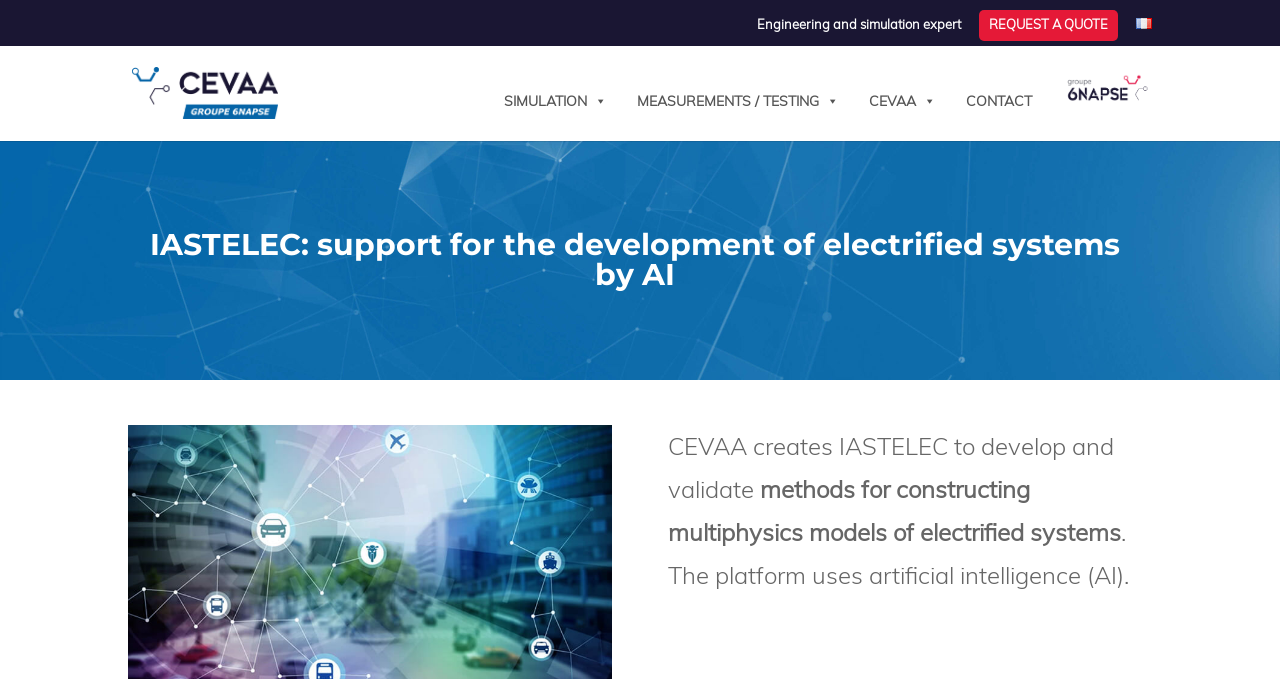Offer an in-depth caption of the entire webpage.

The webpage is about IASTELEC, a platform that supports the development of electrified systems using Artificial Intelligence (AI). At the top, there are several links, including "Engineering and simulation expert", "REQUEST A QUOTE", and "Français", which is accompanied by a small flag icon. 

On the left side, there is a link to "CEVAA" with a corresponding image. Below this, there is a menu with several links, including "SIMULATION", "MEASUREMENTS / TESTING", "CEVAA", and "CONTACT". 

The main content of the webpage is headed by a title "IASTELEC: support for the development of electrified systems by AI". Below this, there are three paragraphs of text. The first paragraph explains that CEVAA created IASTELEC to develop and validate methods for constructing multiphysics models of electrified systems. The second paragraph continues to describe the purpose of IASTELEC, and the third paragraph mentions that the platform uses artificial intelligence (AI).